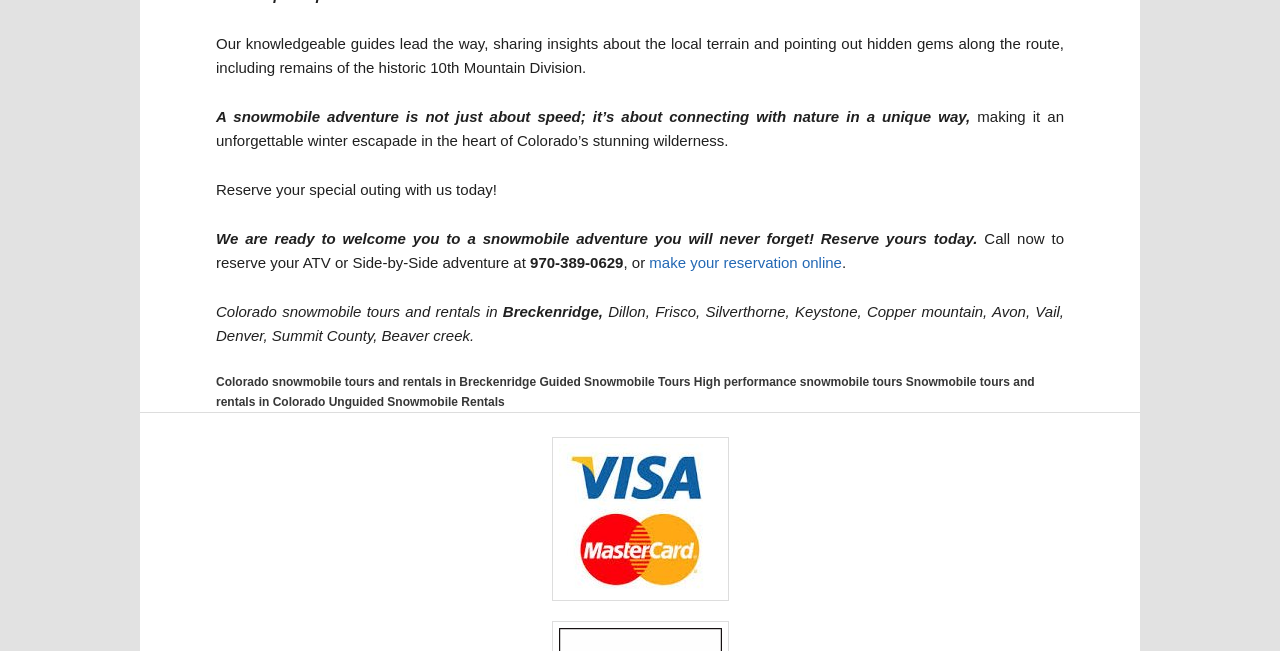Provide your answer to the question using just one word or phrase: What is the purpose of the snowmobile adventure?

To connect with nature